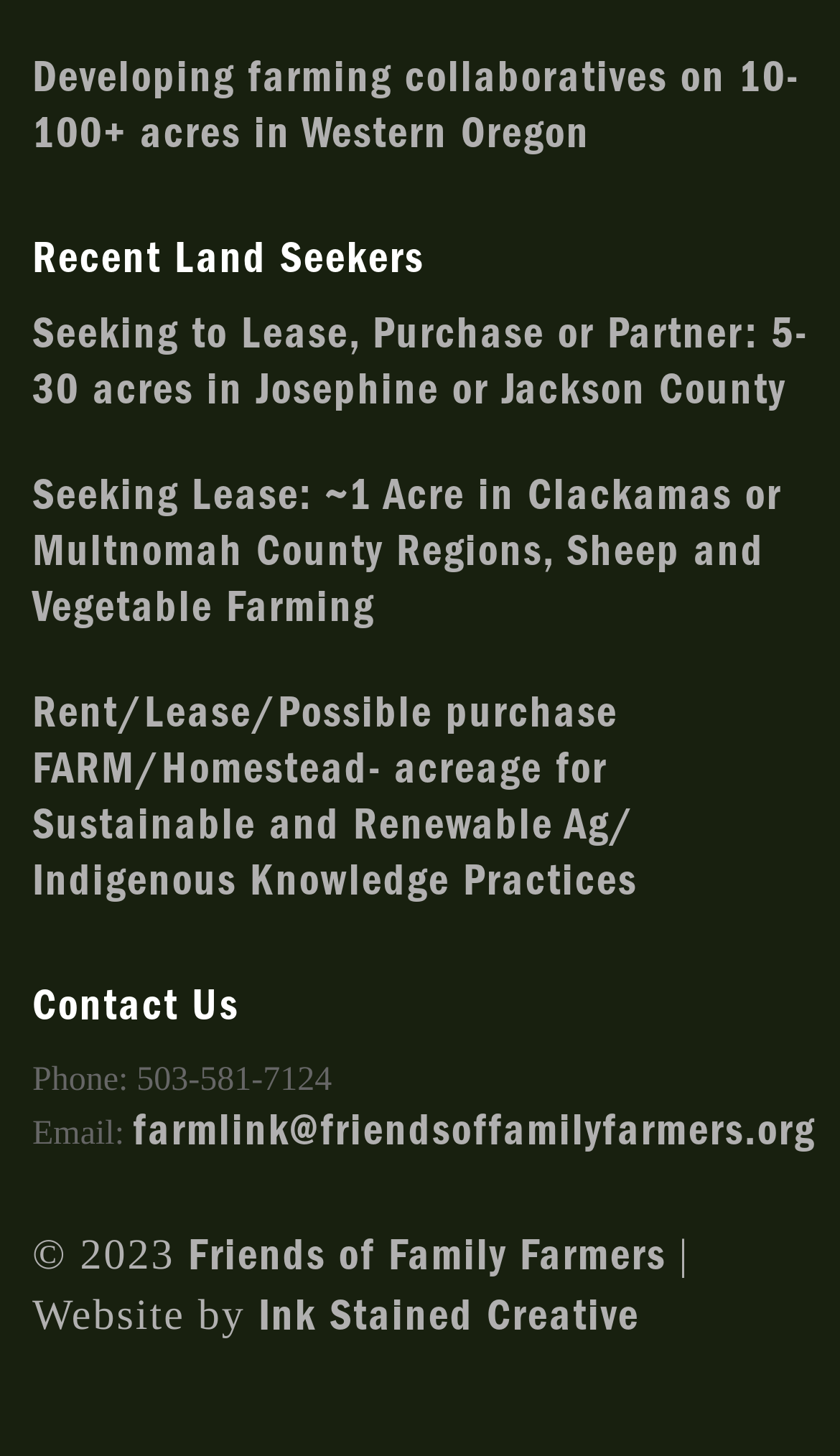What year is the copyright for?
Please answer the question with a single word or phrase, referencing the image.

2023